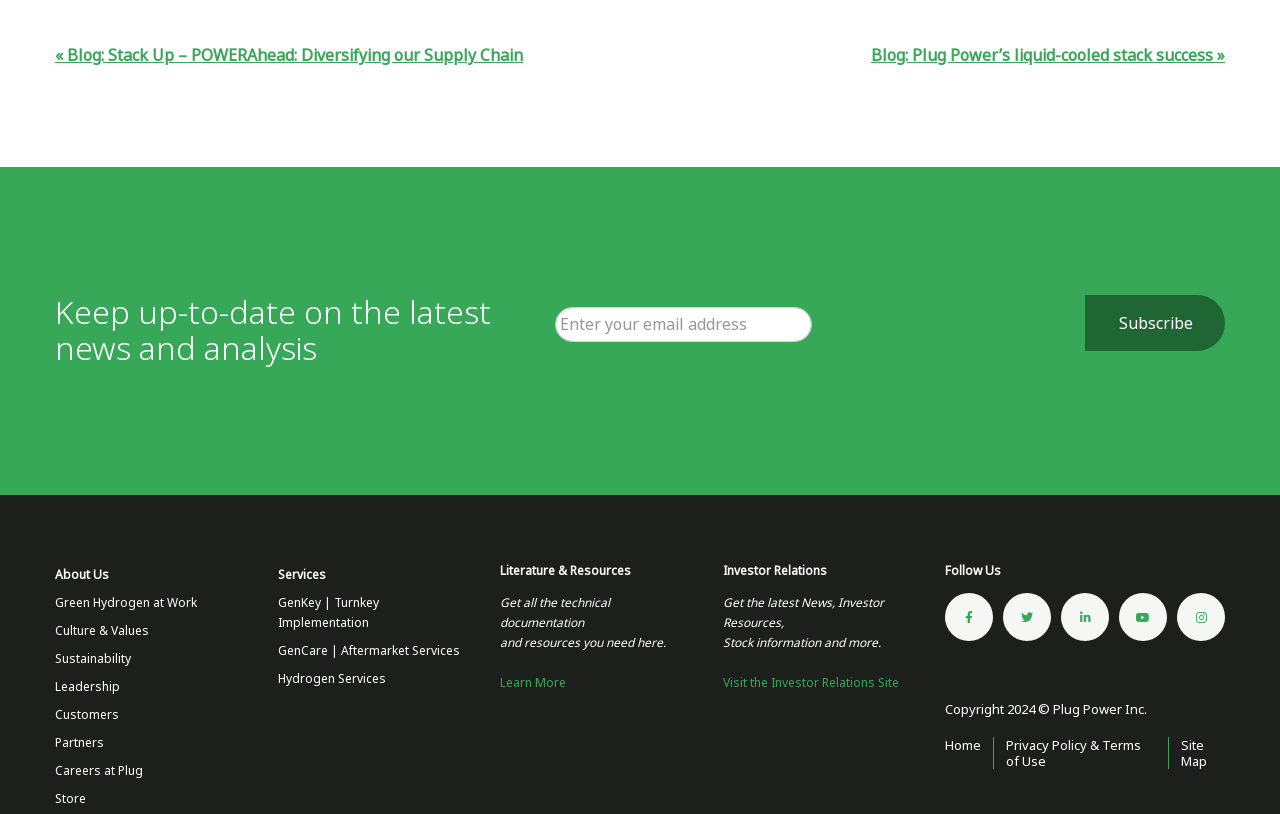For the given element description GenCare | Aftermarket Services, determine the bounding box coordinates of the UI element. The coordinates should follow the format (top-left x, top-left y, bottom-right x, bottom-right y) and be within the range of 0 to 1.

[0.217, 0.789, 0.359, 0.811]